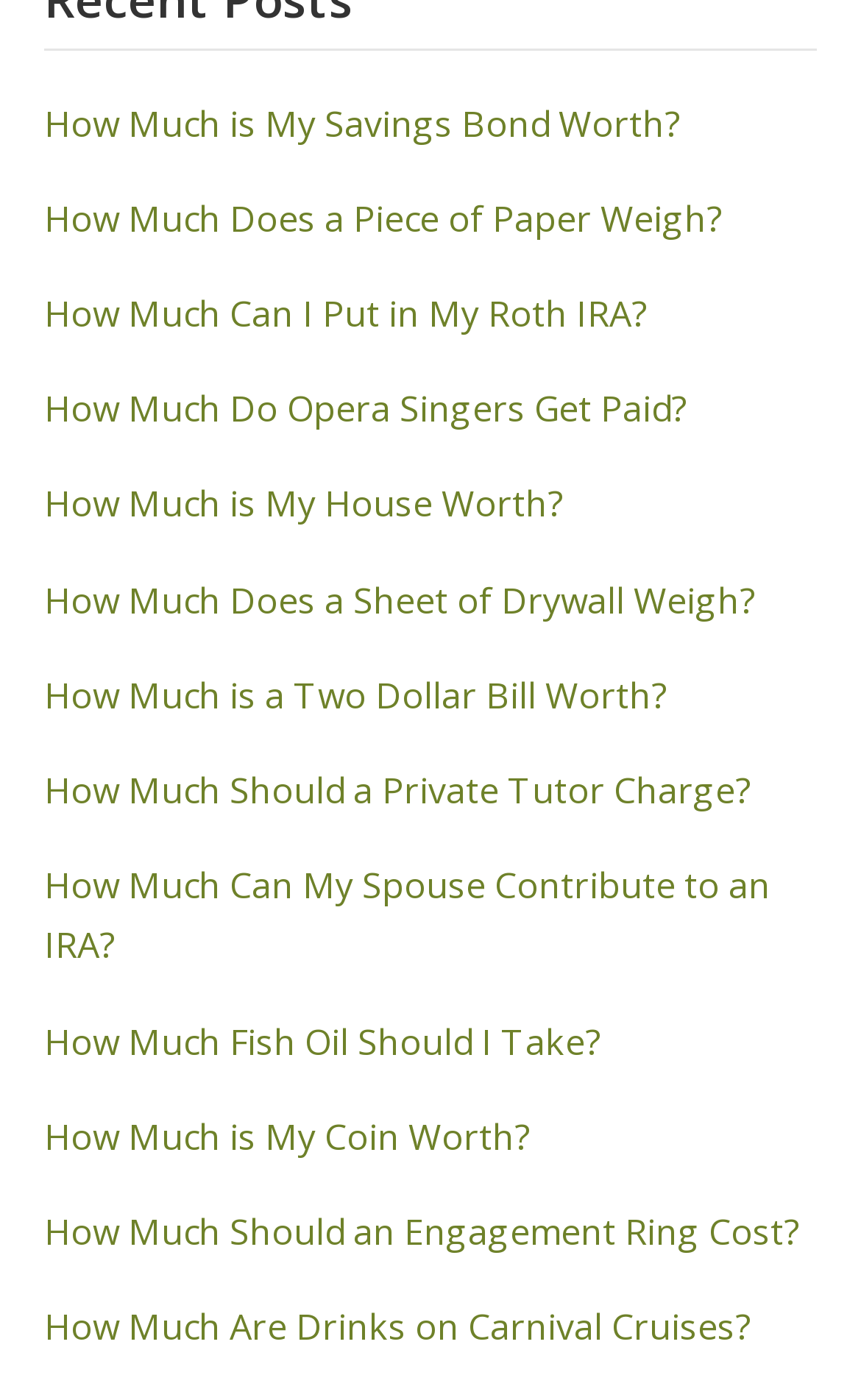Are all links in the form of a question? From the image, respond with a single word or brief phrase.

Yes